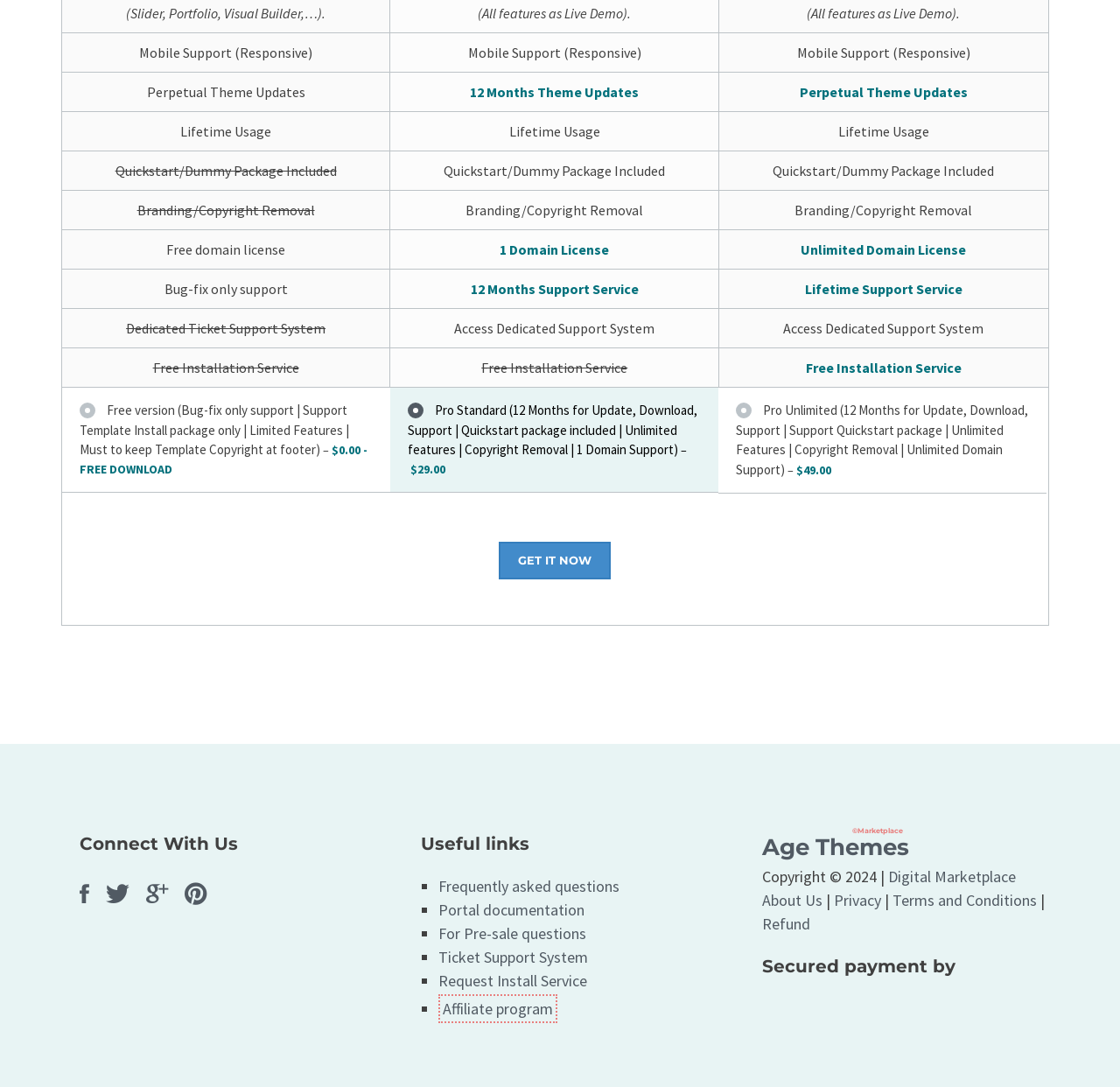Please locate the bounding box coordinates of the element that should be clicked to complete the given instruction: "Click the GET IT NOW button".

[0.446, 0.499, 0.546, 0.533]